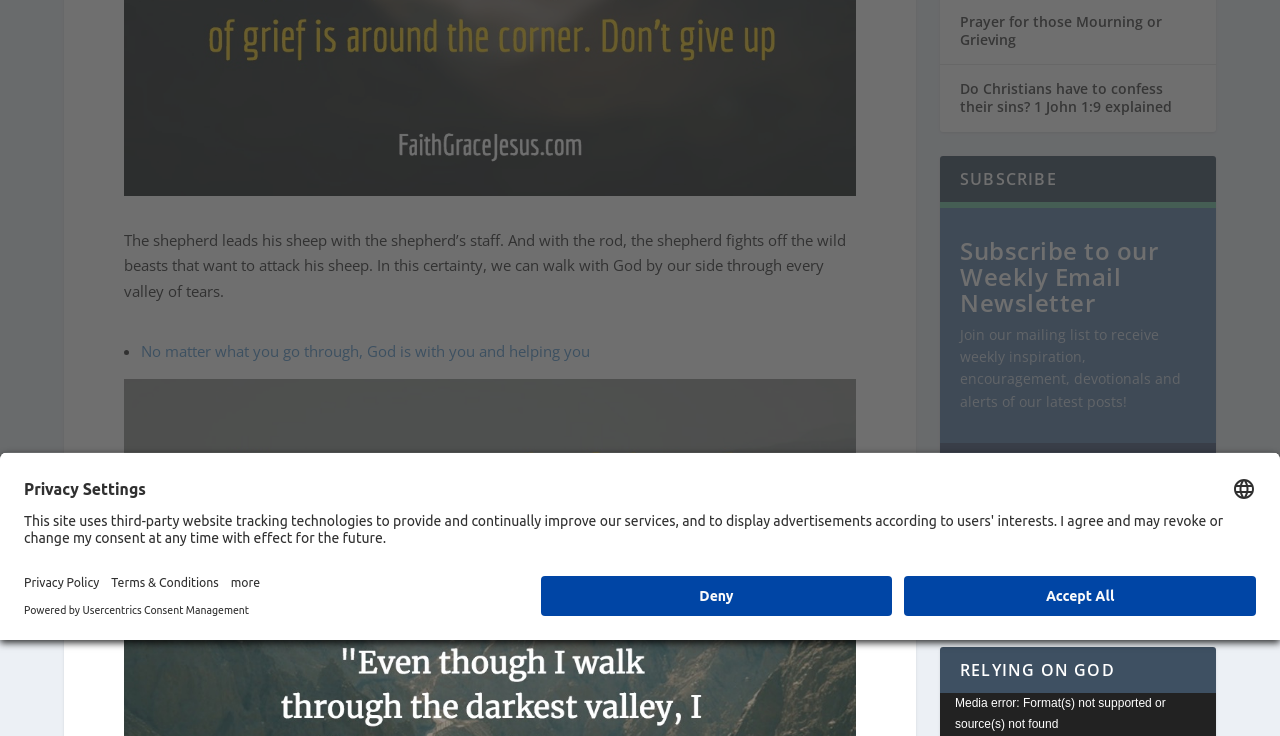Find the bounding box of the UI element described as follows: "aria-describedby="language-tooltip-id" aria-label="Select language"".

[0.962, 0.648, 0.981, 0.681]